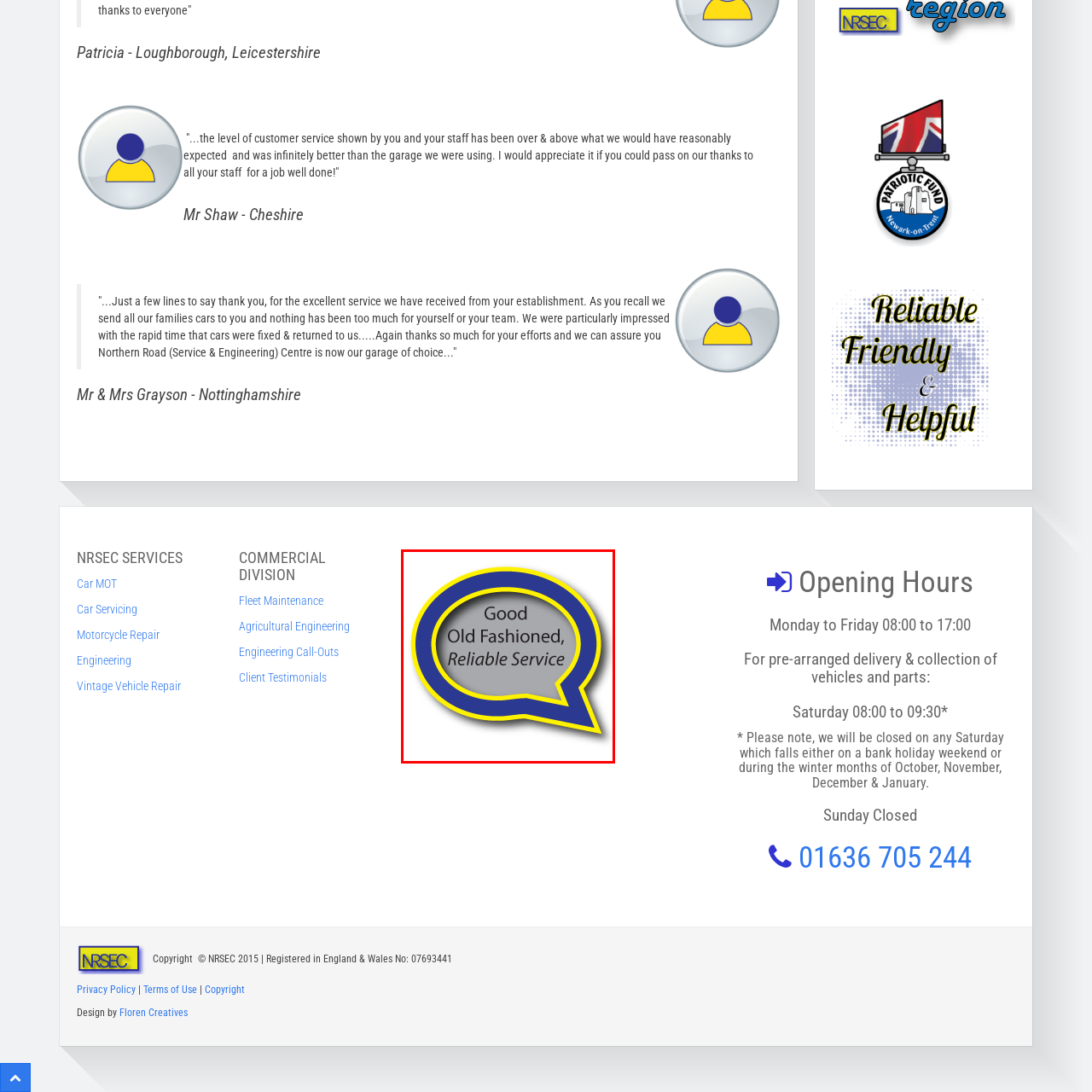Describe in detail the elements and actions shown in the image within the red-bordered area.

The image features a speech bubble design prominently displaying the text "Good Old Fashioned, Reliable Service." The bubble has a vibrant yellow outline with a grey interior, emphasizing the message of traditional and dependable service. This visual representation aligns with the sentiment of customer testimonials featured on the webpage, highlighting the commitment to quality service valued by clients. This imagery serves to reinforce the reliable reputation of the business, appealing to potential customers seeking trusted service.